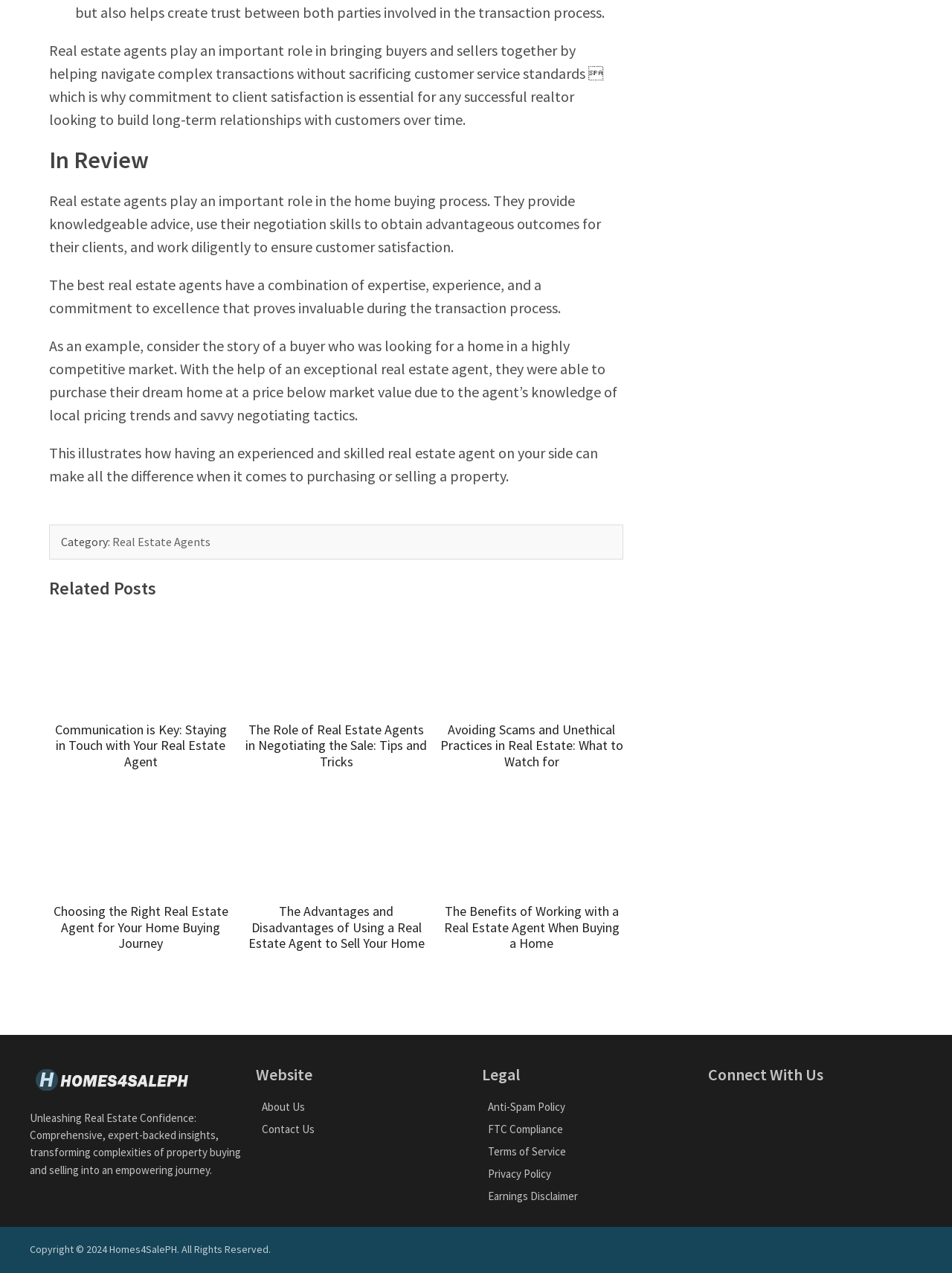Find the bounding box coordinates of the UI element according to this description: "Homes4SalePH".

[0.115, 0.976, 0.186, 0.987]